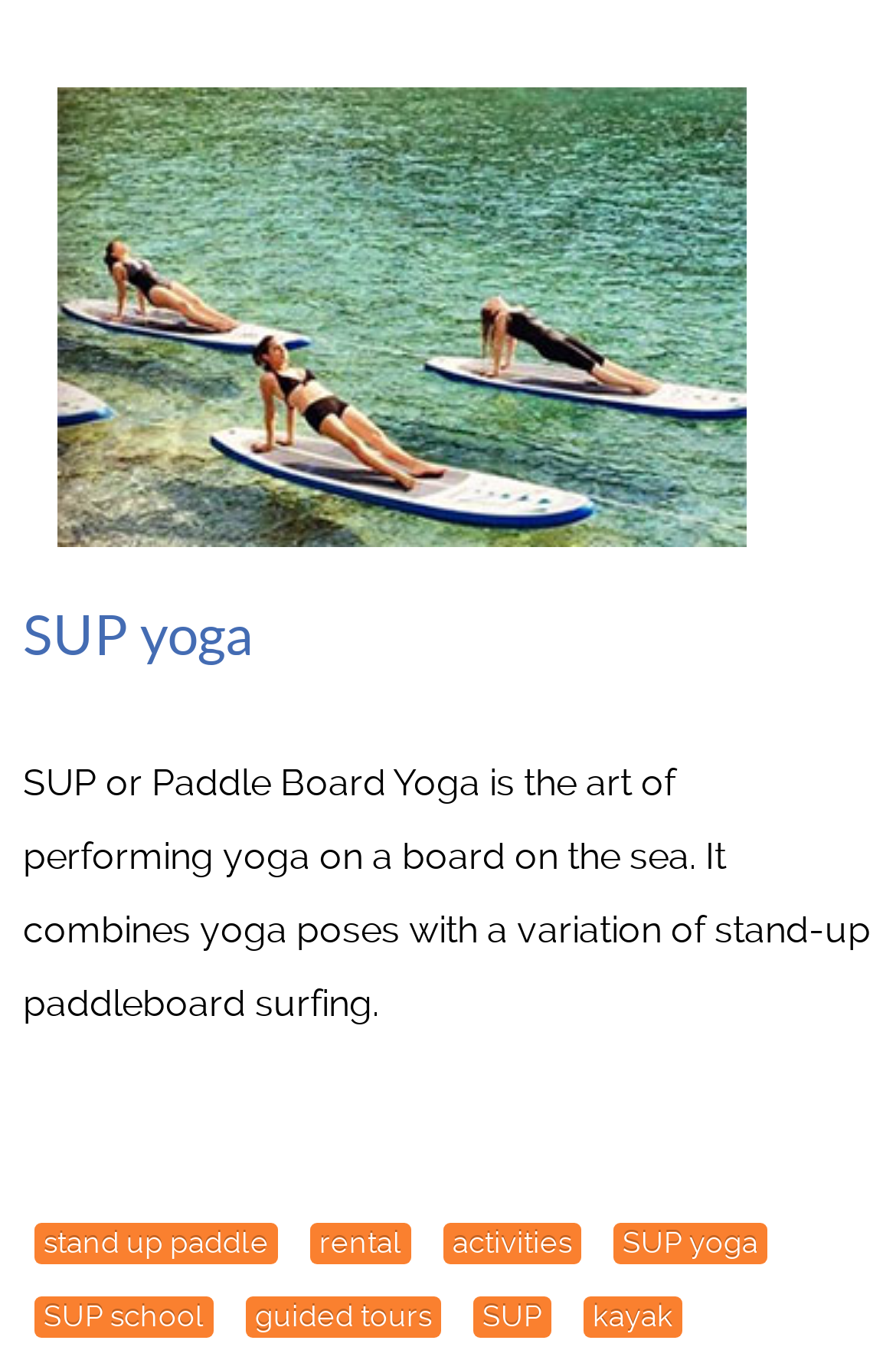Please indicate the bounding box coordinates for the clickable area to complete the following task: "click on SUP yoga link". The coordinates should be specified as four float numbers between 0 and 1, i.e., [left, top, right, bottom].

[0.026, 0.444, 0.282, 0.49]